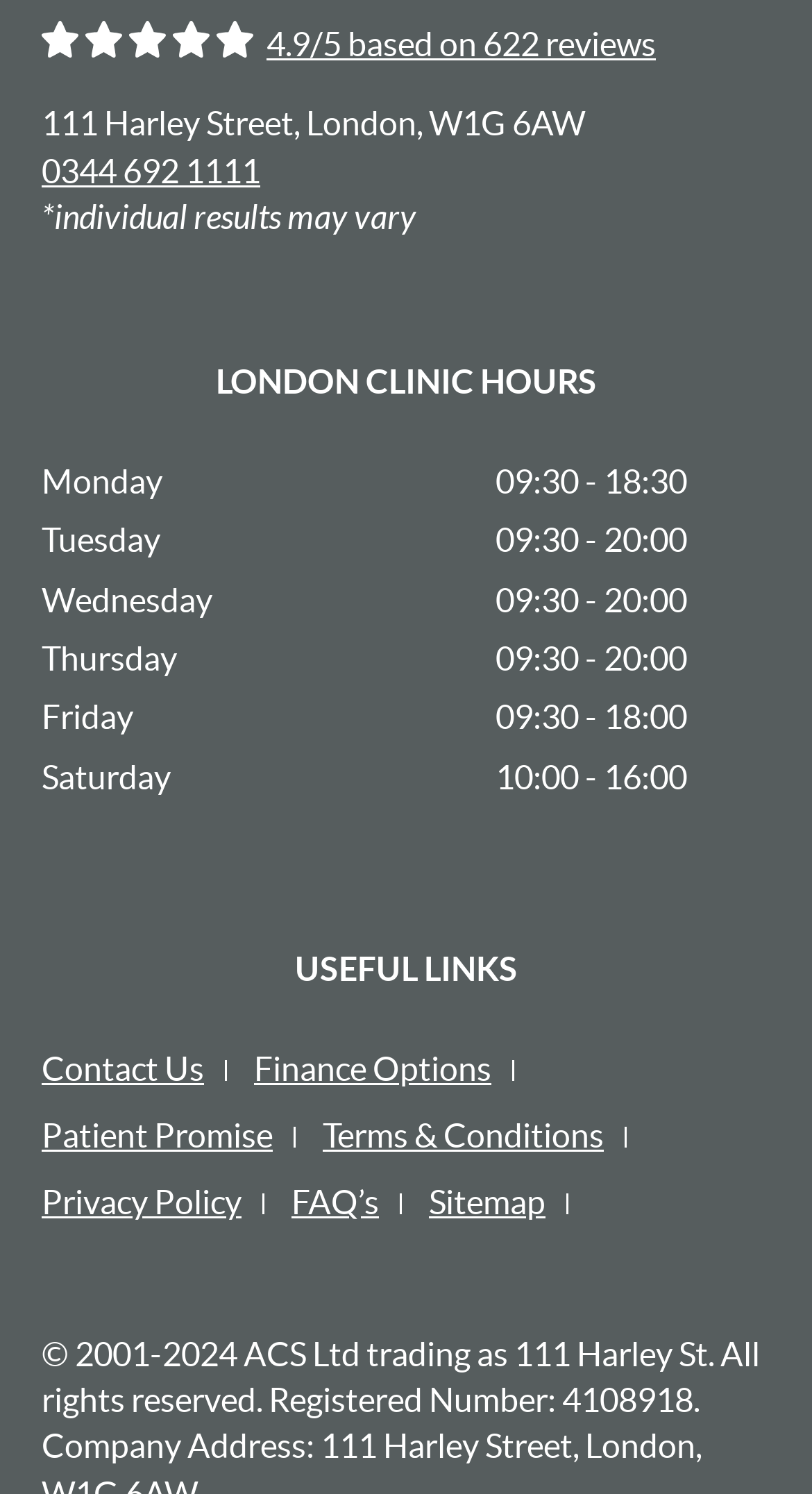Observe the image and answer the following question in detail: What is the rating of the clinic based on reviews?

The rating of the clinic based on reviews is mentioned in the link element with bounding box coordinates [0.328, 0.017, 0.808, 0.042]. It has a rating of 4.9 out of 5 based on 622 reviews.